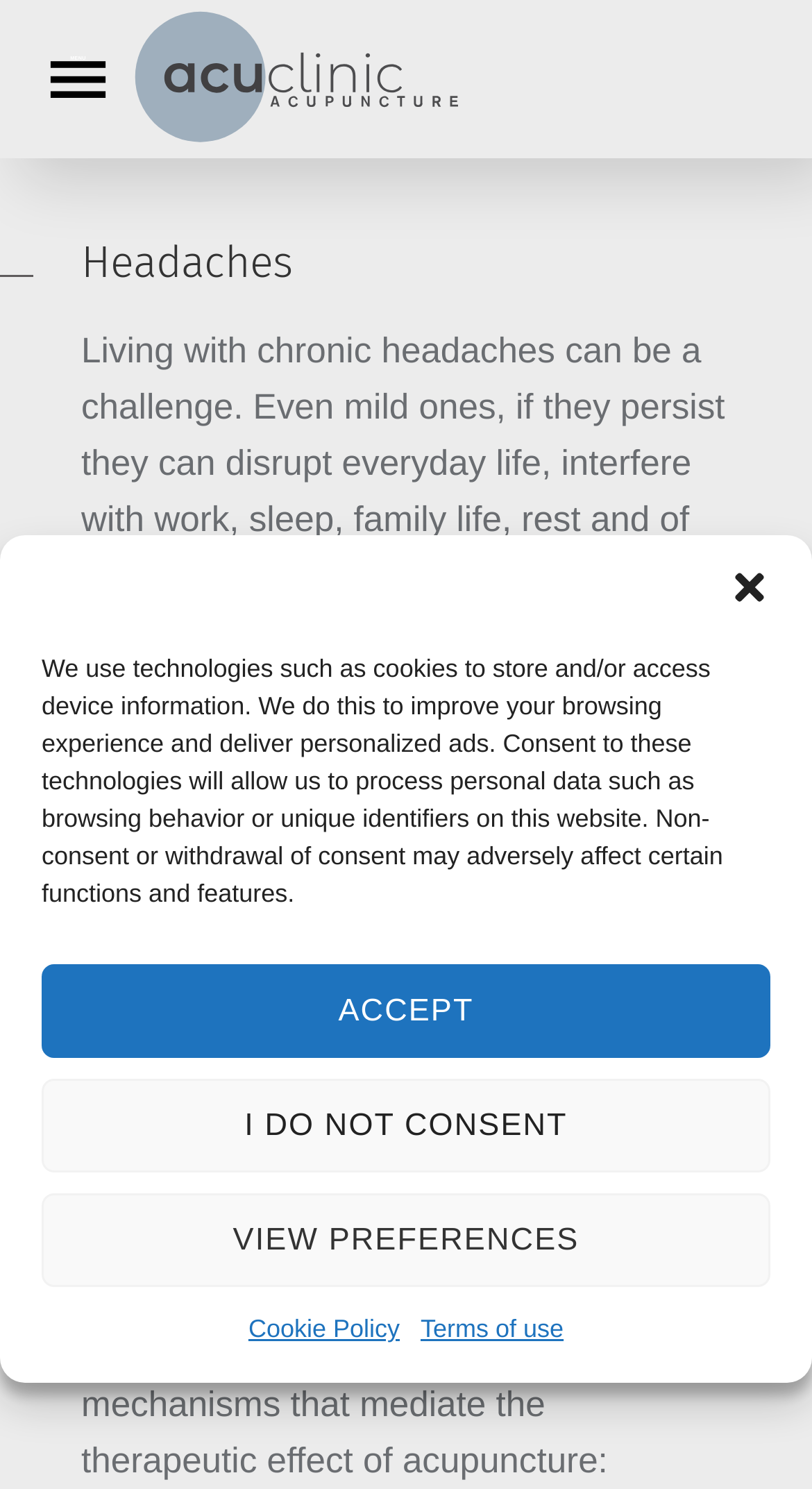Please identify the bounding box coordinates of the area I need to click to accomplish the following instruction: "view conditions".

[0.045, 0.293, 0.955, 0.356]